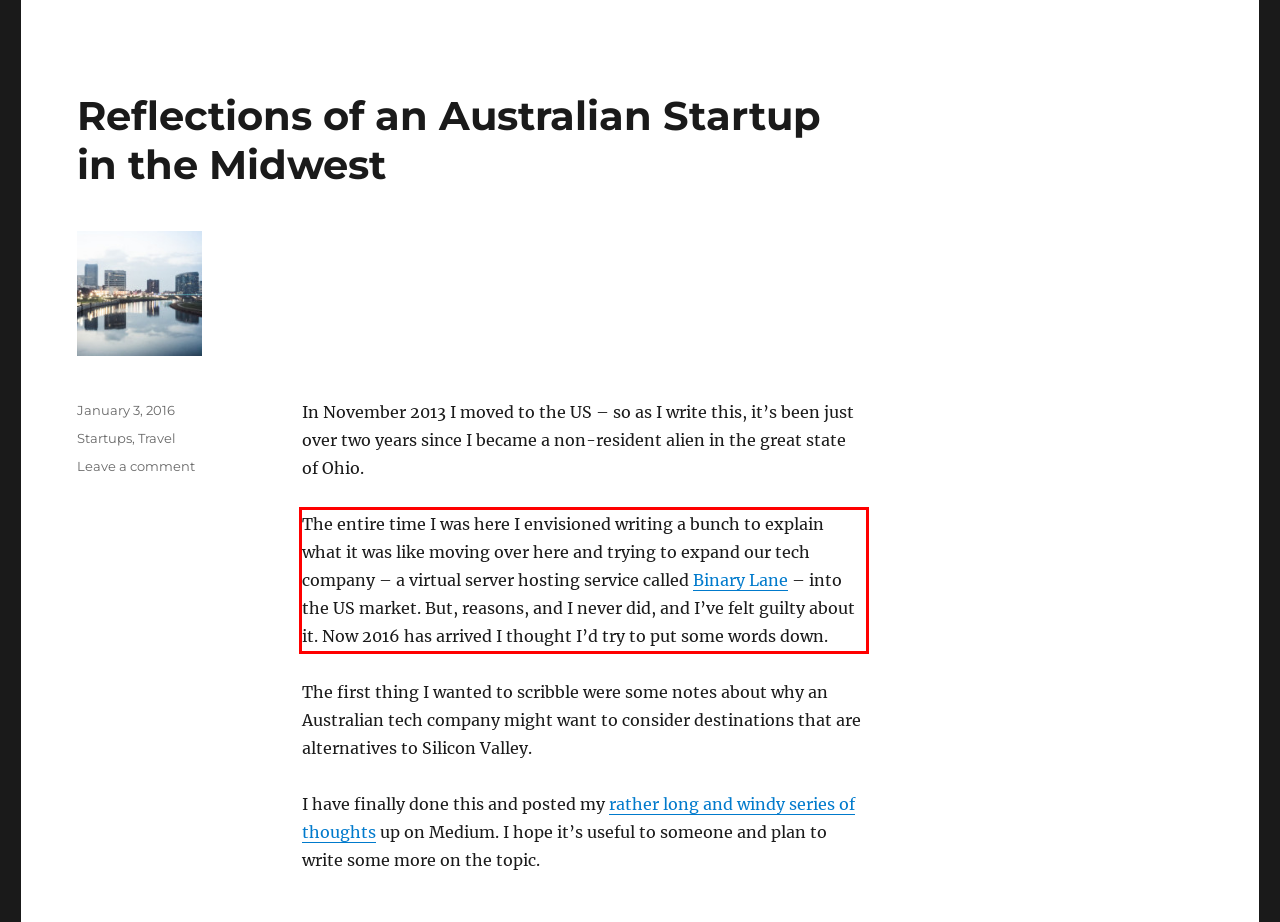The screenshot you have been given contains a UI element surrounded by a red rectangle. Use OCR to read and extract the text inside this red rectangle.

The entire time I was here I envisioned writing a bunch to explain what it was like moving over here and trying to expand our tech company – a virtual server hosting service called Binary Lane – into the US market. But, reasons, and I never did, and I’ve felt guilty about it. Now 2016 has arrived I thought I’d try to put some words down.